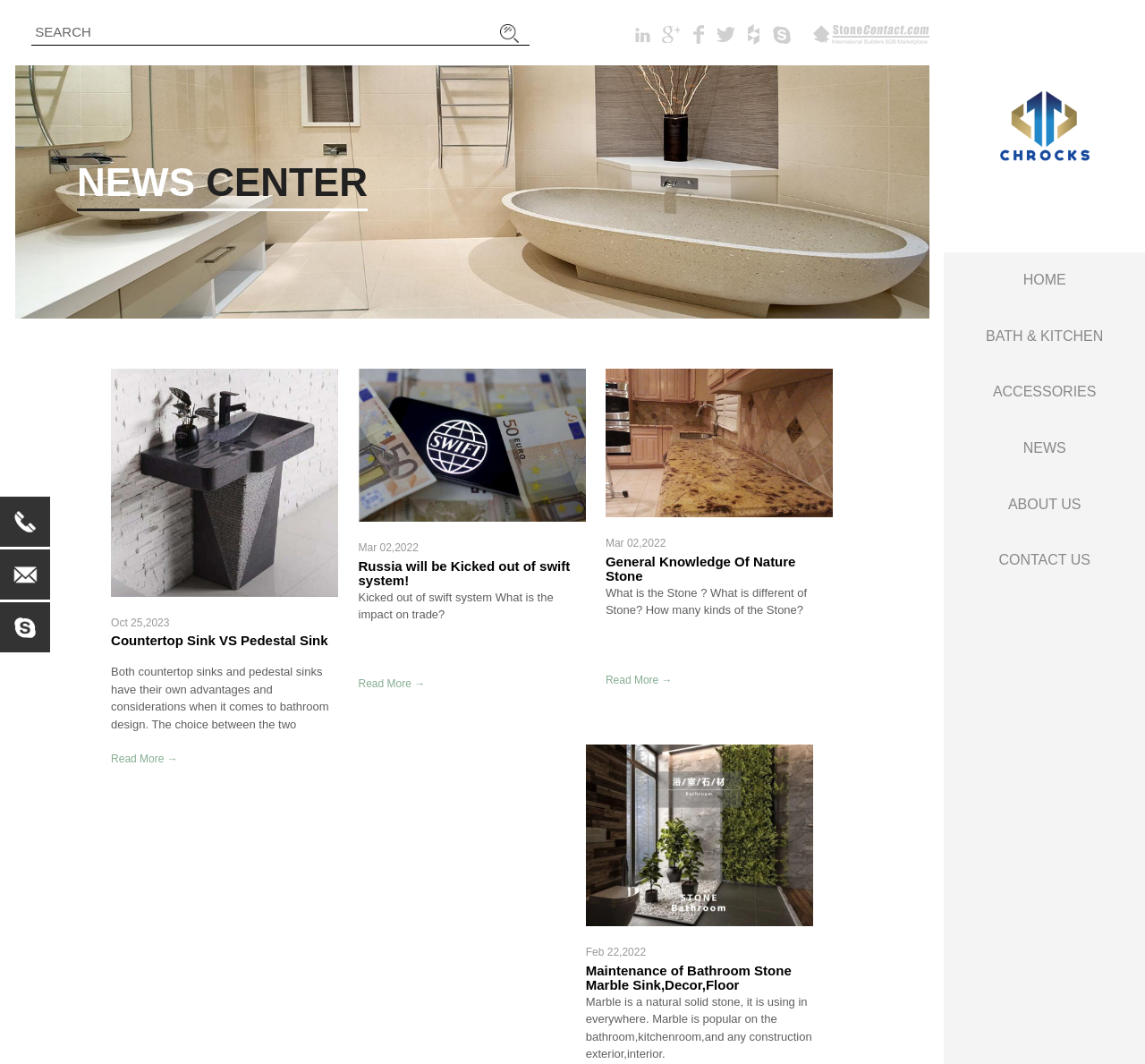What is the first menu item on the top navigation bar?
Please look at the screenshot and answer using one word or phrase.

HOME